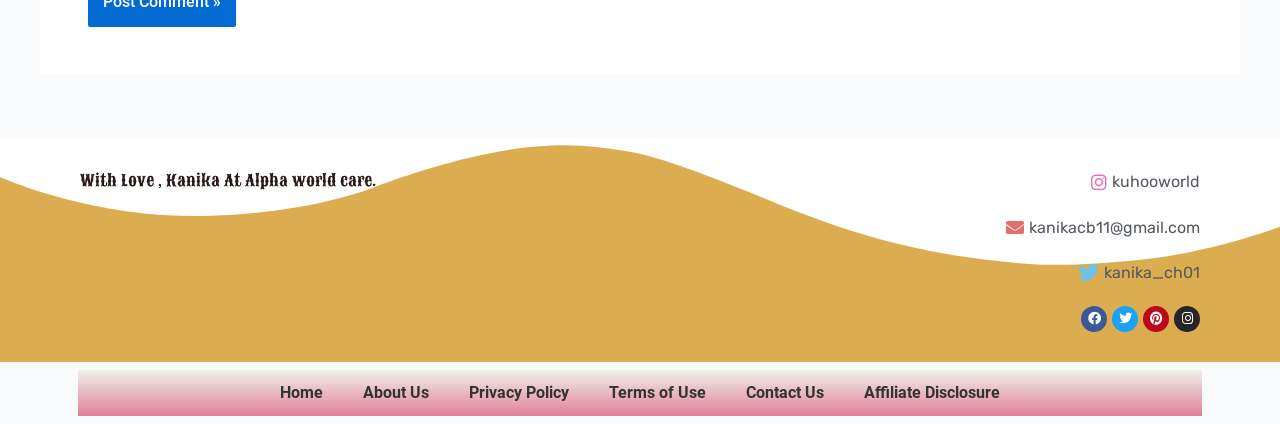Determine the bounding box coordinates of the UI element described by: "Affiliate Disclosure".

[0.659, 0.872, 0.797, 0.98]